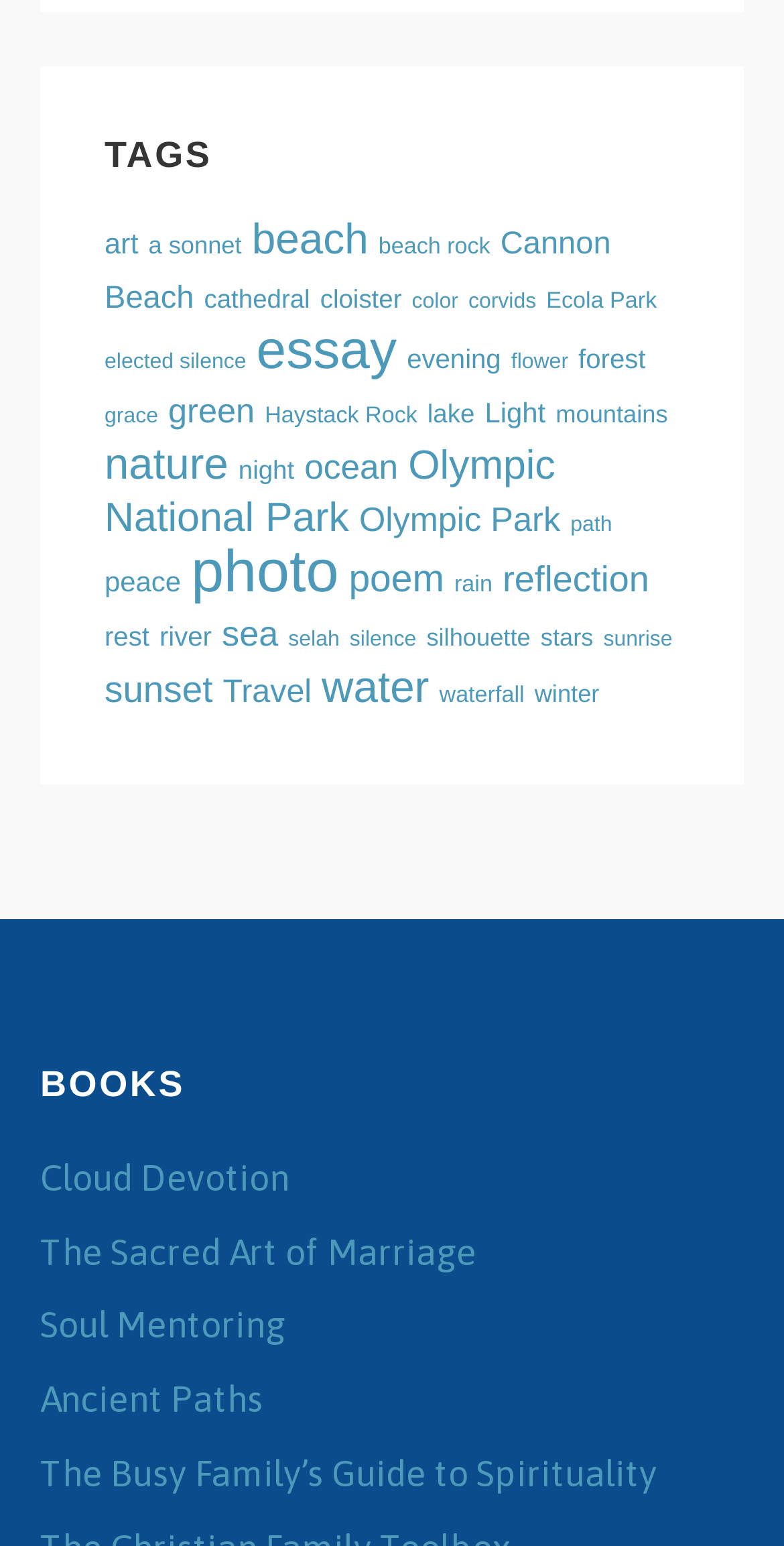Determine the bounding box coordinates of the target area to click to execute the following instruction: "click on the 'art' tag."

[0.133, 0.148, 0.176, 0.169]